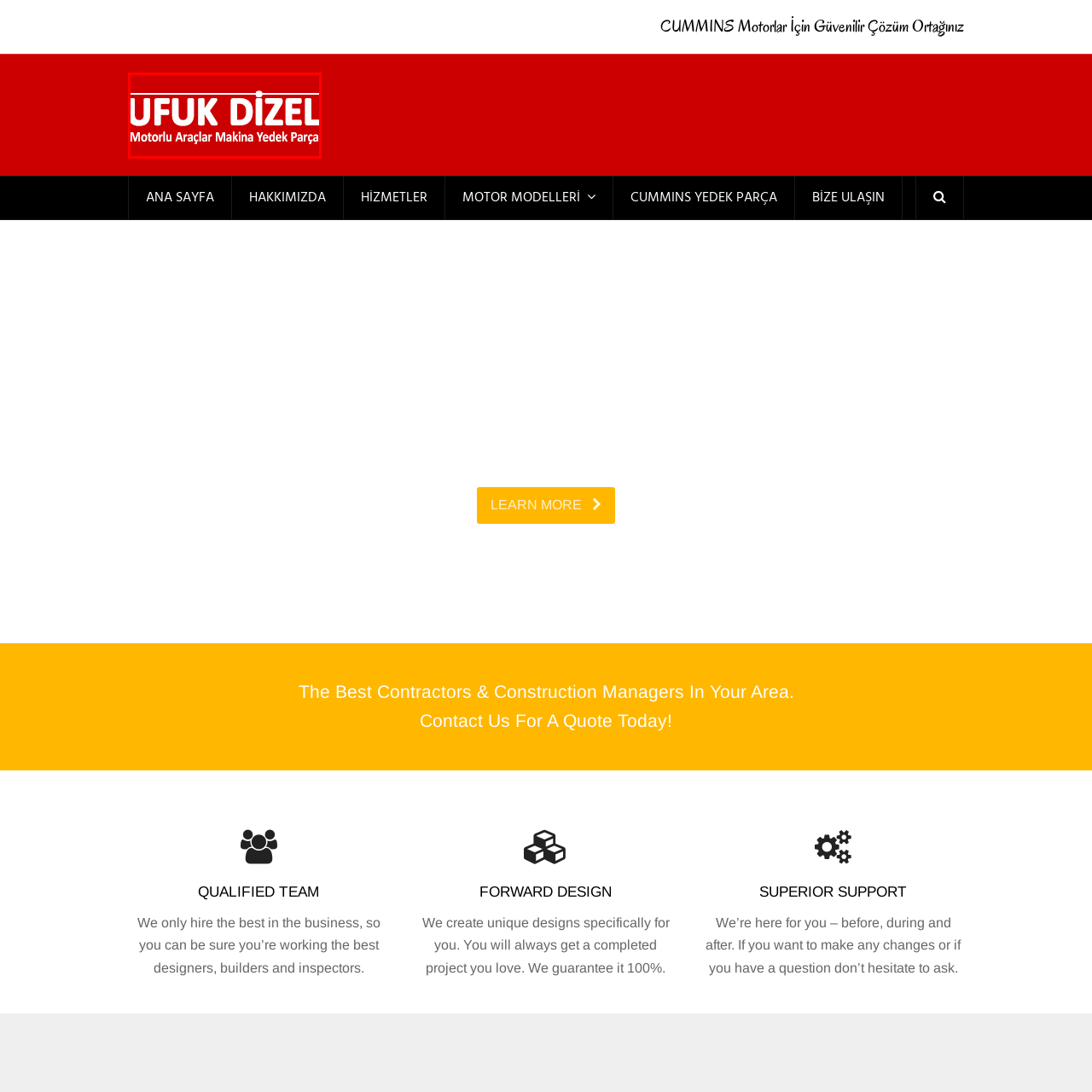Offer a thorough and descriptive summary of the image captured in the red bounding box.

The image prominently features the logo of "UFUK DİZEL," a company specializing in spare parts for motor vehicles and machinery. The design showcases bold white text on a vibrant red background, emphasizing the brand name "UFUK DİZEL" in large letters. Below, in smaller text, it states "Motorlu Araçlar Makina Yedek Parça," highlighting the company's focus on providing reliable solutions for engine and machinery components. This striking logo encapsulates the company’s identity and dedication to quality in the automotive and machinery parts sector.